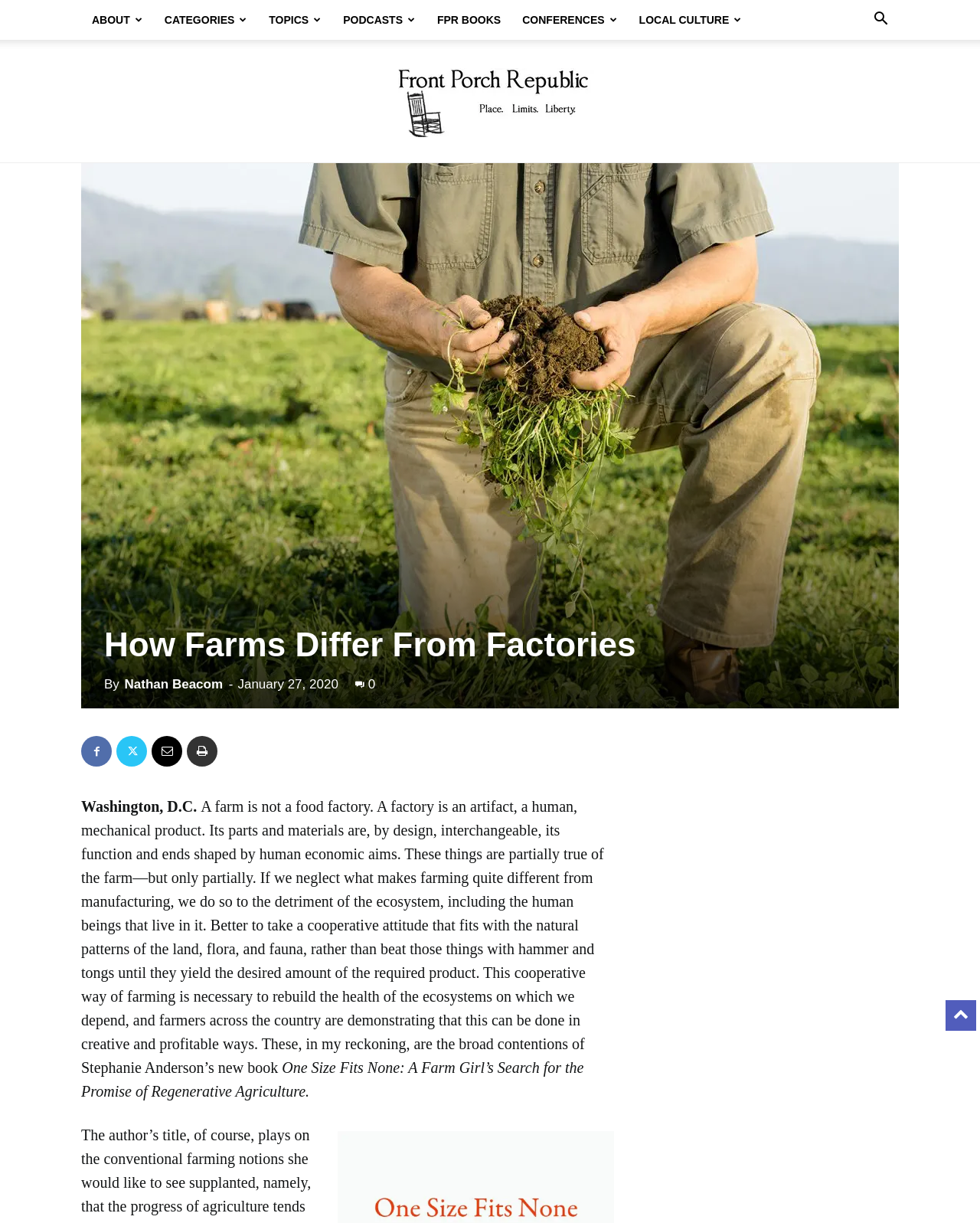Please determine the bounding box coordinates of the section I need to click to accomplish this instruction: "Explore the 'CATEGORIES' section".

[0.157, 0.0, 0.264, 0.033]